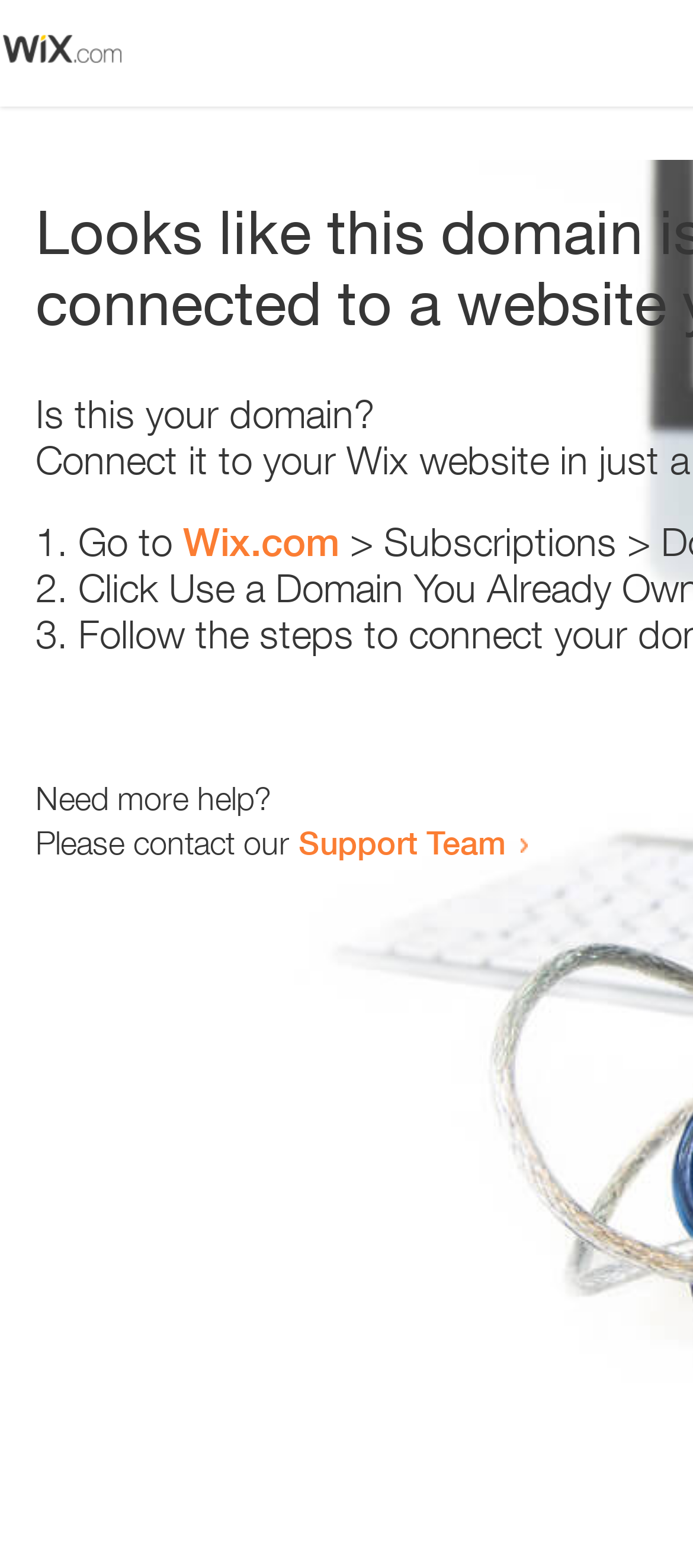What is the context of the webpage?
Based on the screenshot, answer the question with a single word or phrase.

Domain error